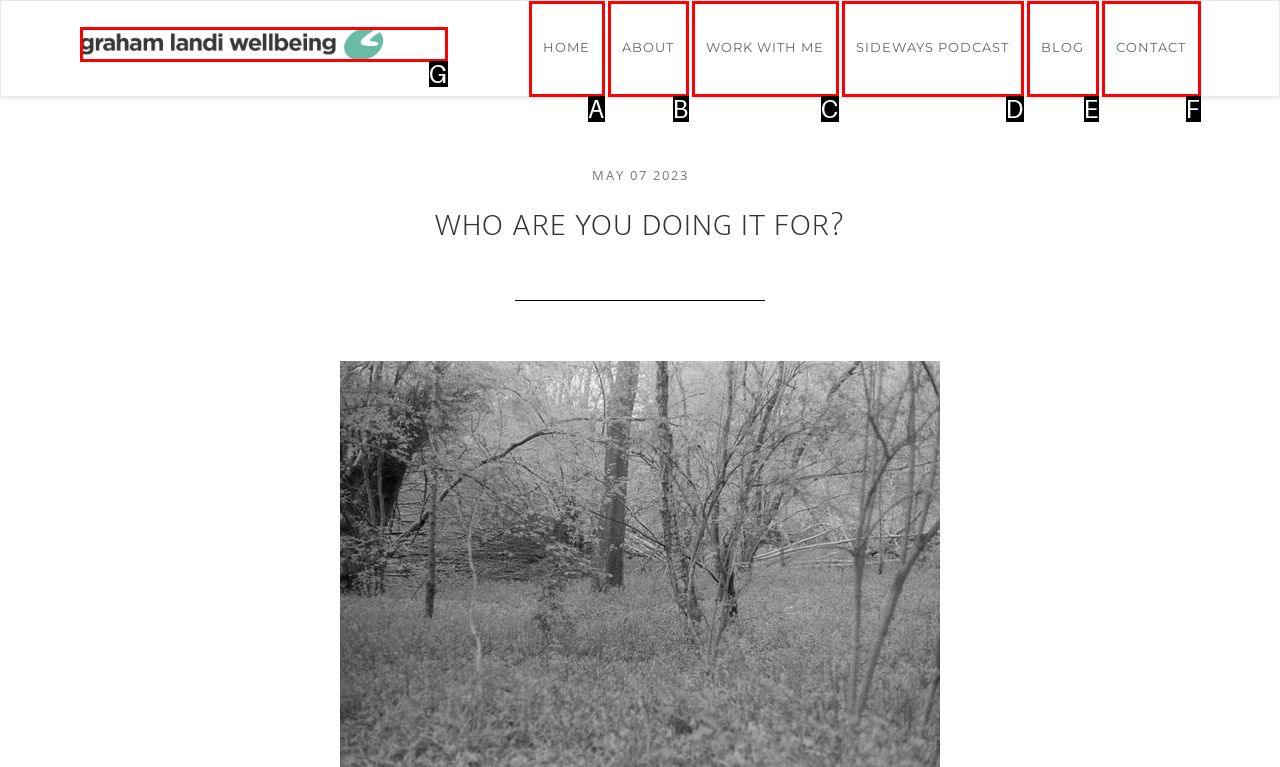Identify the HTML element that corresponds to the following description: Learn. Provide the letter of the correct option from the presented choices.

None